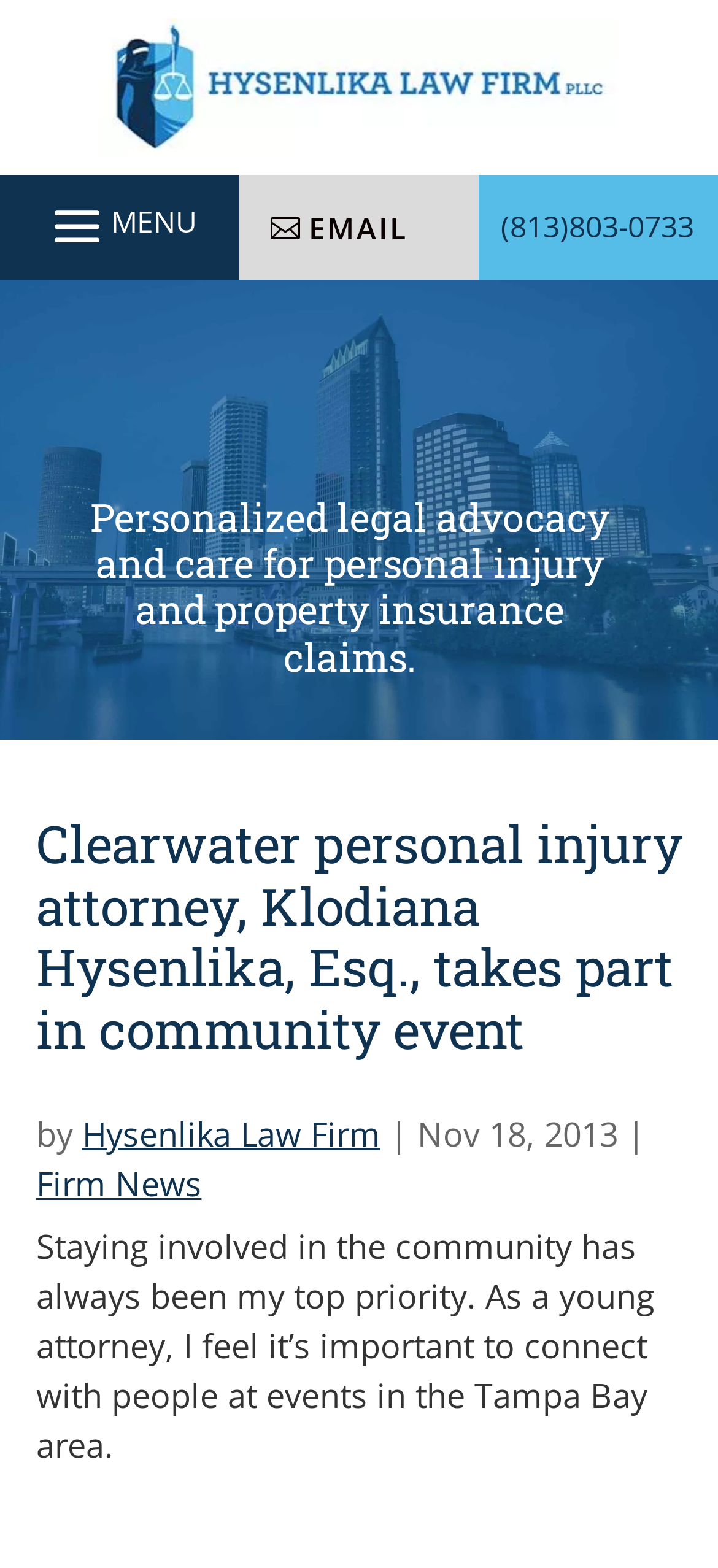Identify the headline of the webpage and generate its text content.

Clearwater personal injury attorney, Klodiana Hysenlika, Esq., takes part in community event